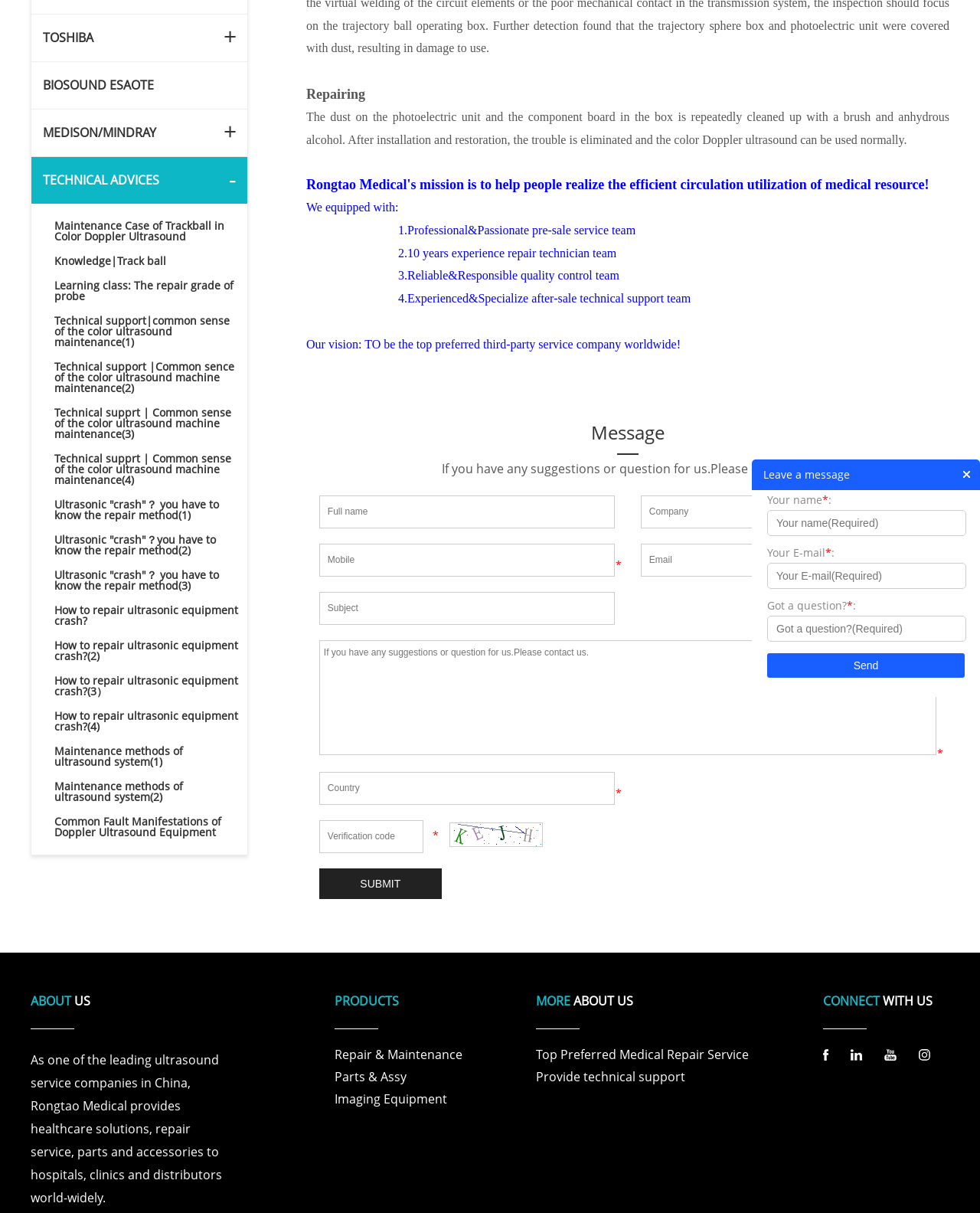Locate and provide the bounding box coordinates for the HTML element that matches this description: "SIEMENS X300 Maintennance(1)".

[0.055, 0.18, 0.222, 0.192]